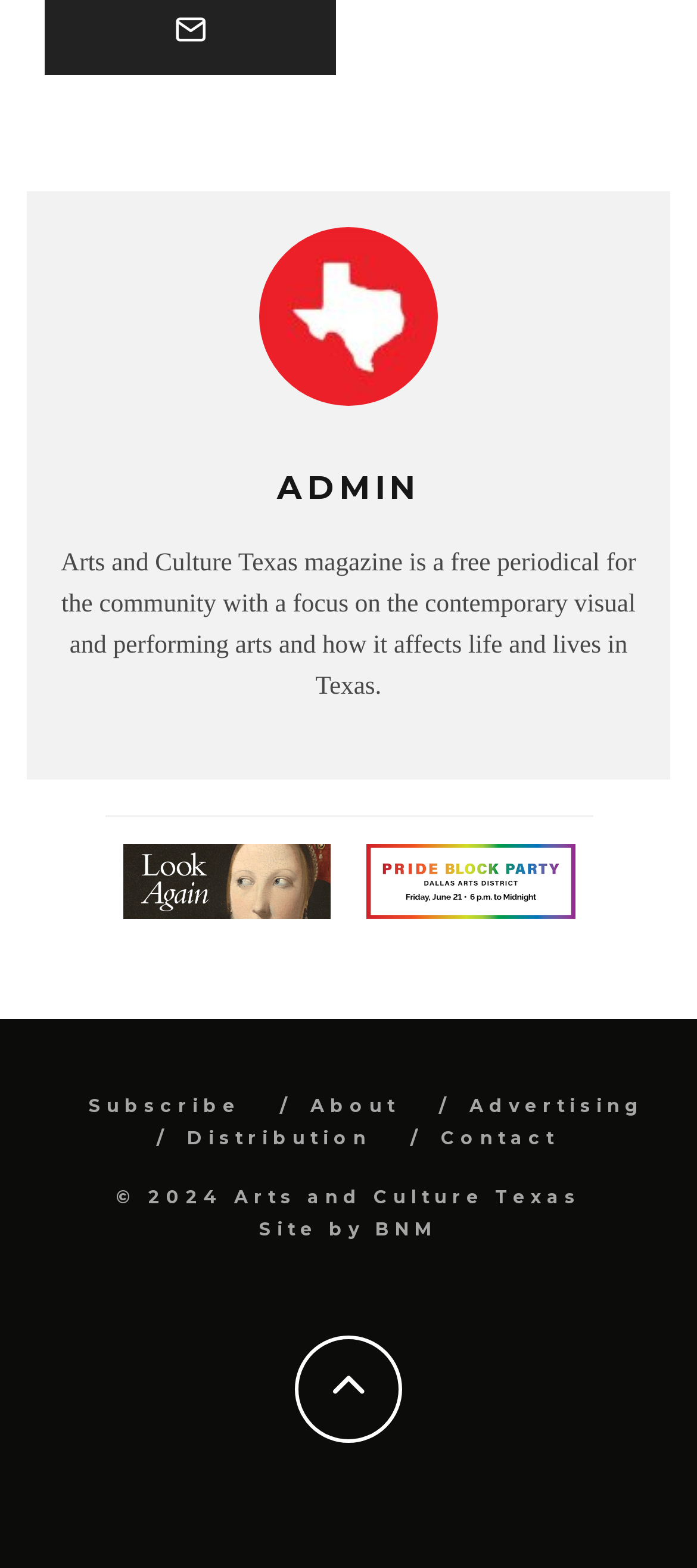Bounding box coordinates are specified in the format (top-left x, top-left y, bottom-right x, bottom-right y). All values are floating point numbers bounded between 0 and 1. Please provide the bounding box coordinate of the region this sentence describes: Subscribe

[0.127, 0.698, 0.345, 0.712]